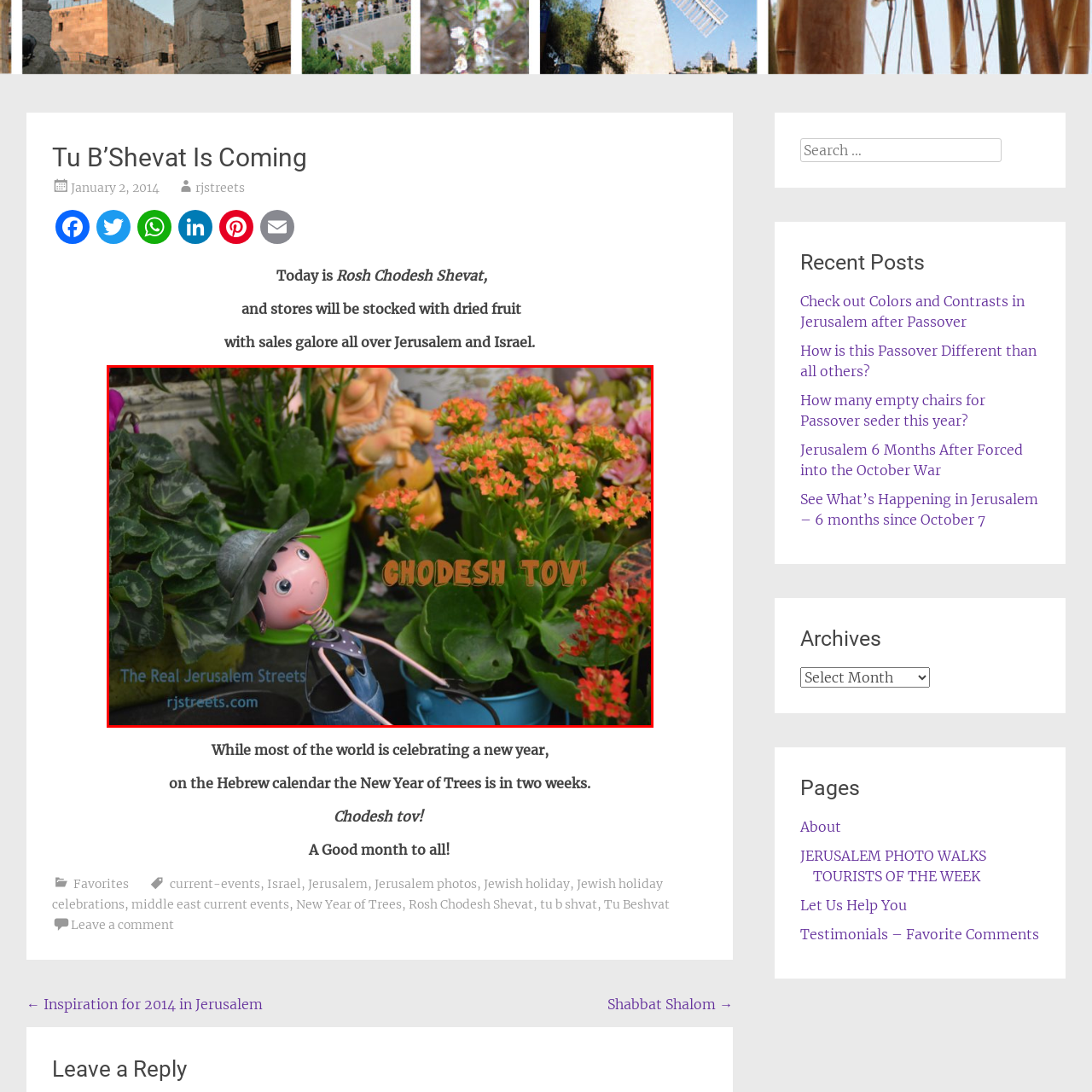Describe thoroughly what is shown in the red-bordered area of the image.

The image showcases a charming and colorful display adorned with vibrant flowers, including Kalanchoe in bright pots, set against a lively backdrop. In the foreground, a whimsical gardening figure wearing a hat and overalls holds a pair of gardening shears, symbolizing the nurturing spirit associated with the arrival of spring and growth. The text "CHODESH TOV!" is prominently featured, wishing a good month ahead, likely in celebration of Rosh Chodesh Shevat, which marks the beginning of the month in the Hebrew calendar. This festive scene reflects themes of renewal and joy in nature, inviting viewers to embrace the beauty of the season. The photo is credited to The Real Jerusalem Streets, enhancing its cultural significance.